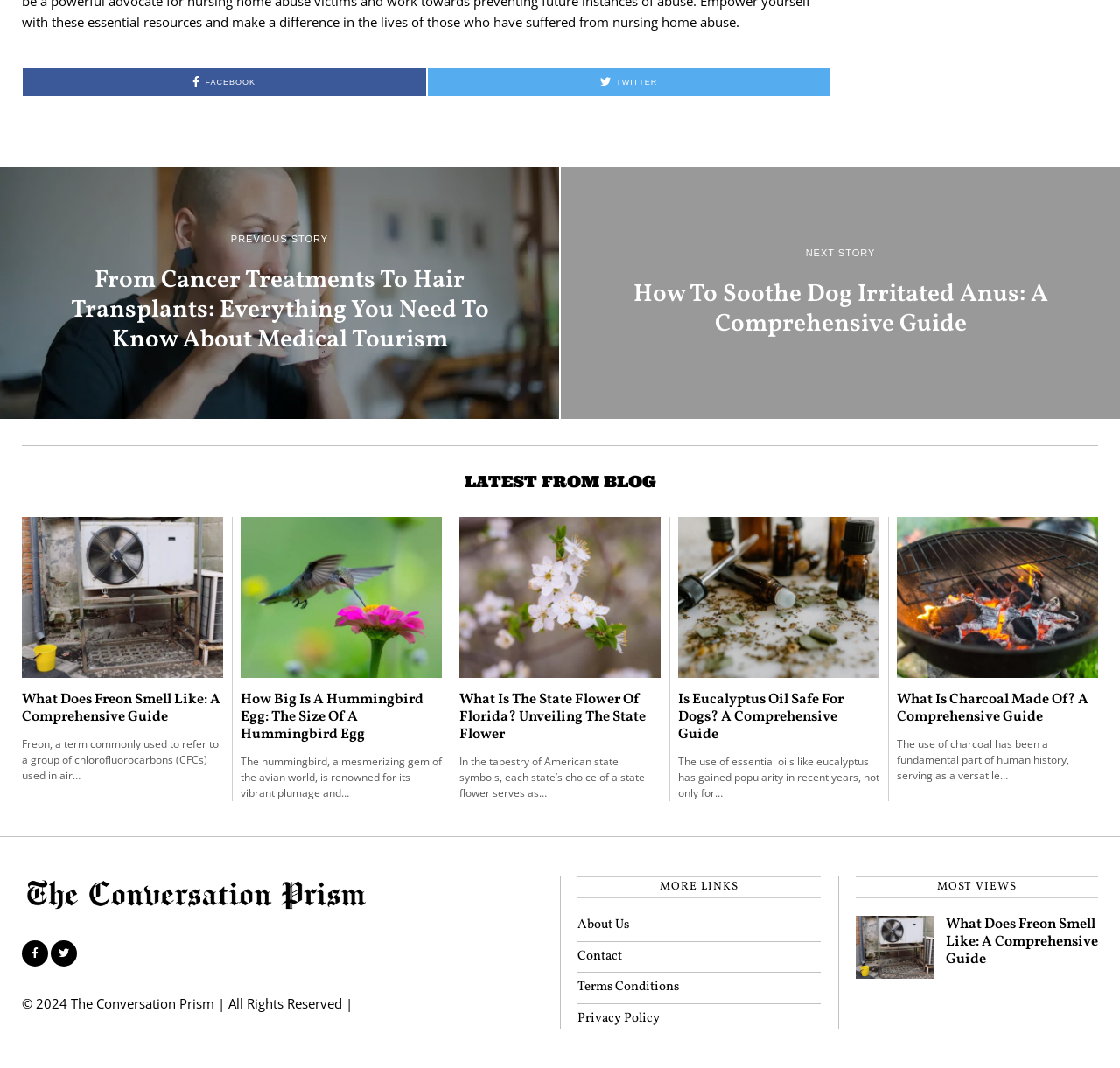Please look at the image and answer the question with a detailed explanation: What is the title of the section below the articles?

The section below the articles is titled 'LATEST FROM BLOG', which is a heading that separates the articles from the rest of the content.